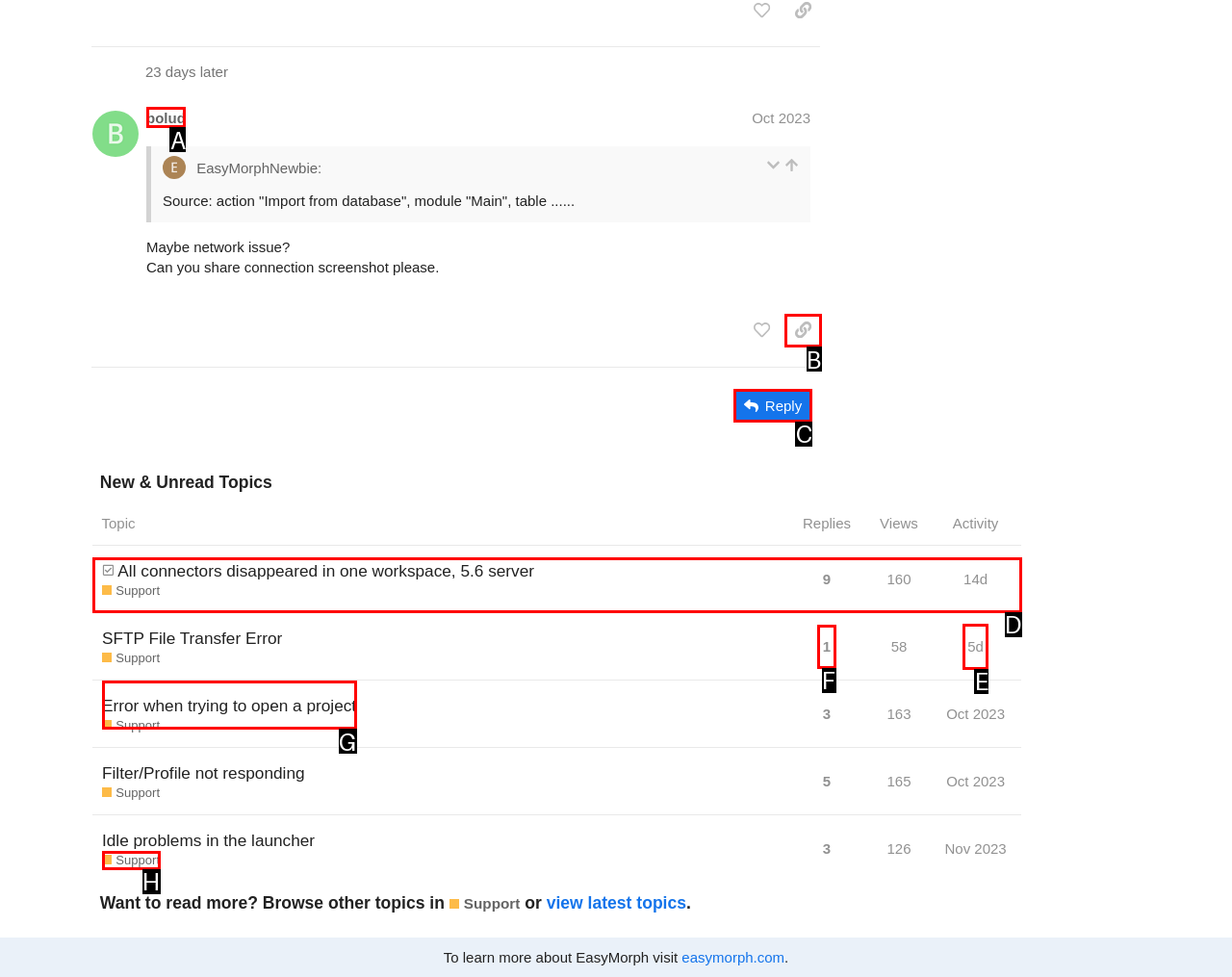Based on the task: View the topic 'All connectors disappeared in one workspace, 5.6 server', which UI element should be clicked? Answer with the letter that corresponds to the correct option from the choices given.

D